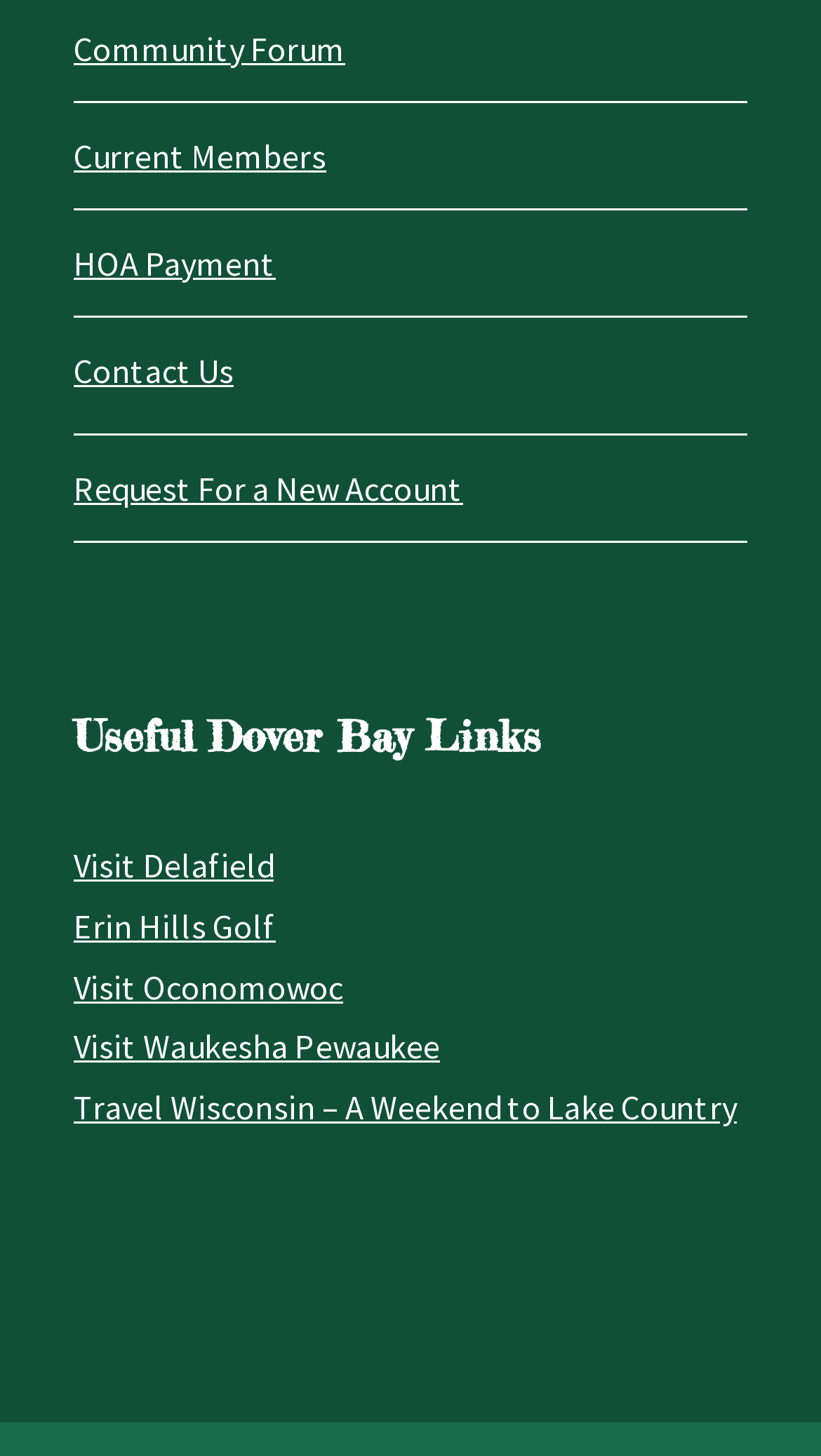Based on the image, provide a detailed response to the question:
How many ways are there to contact the website administrators?

There is only one way to contact the website administrators, which is through the 'Contact Us' link, suggesting that the website provides a single point of contact for users to reach out to the administrators.